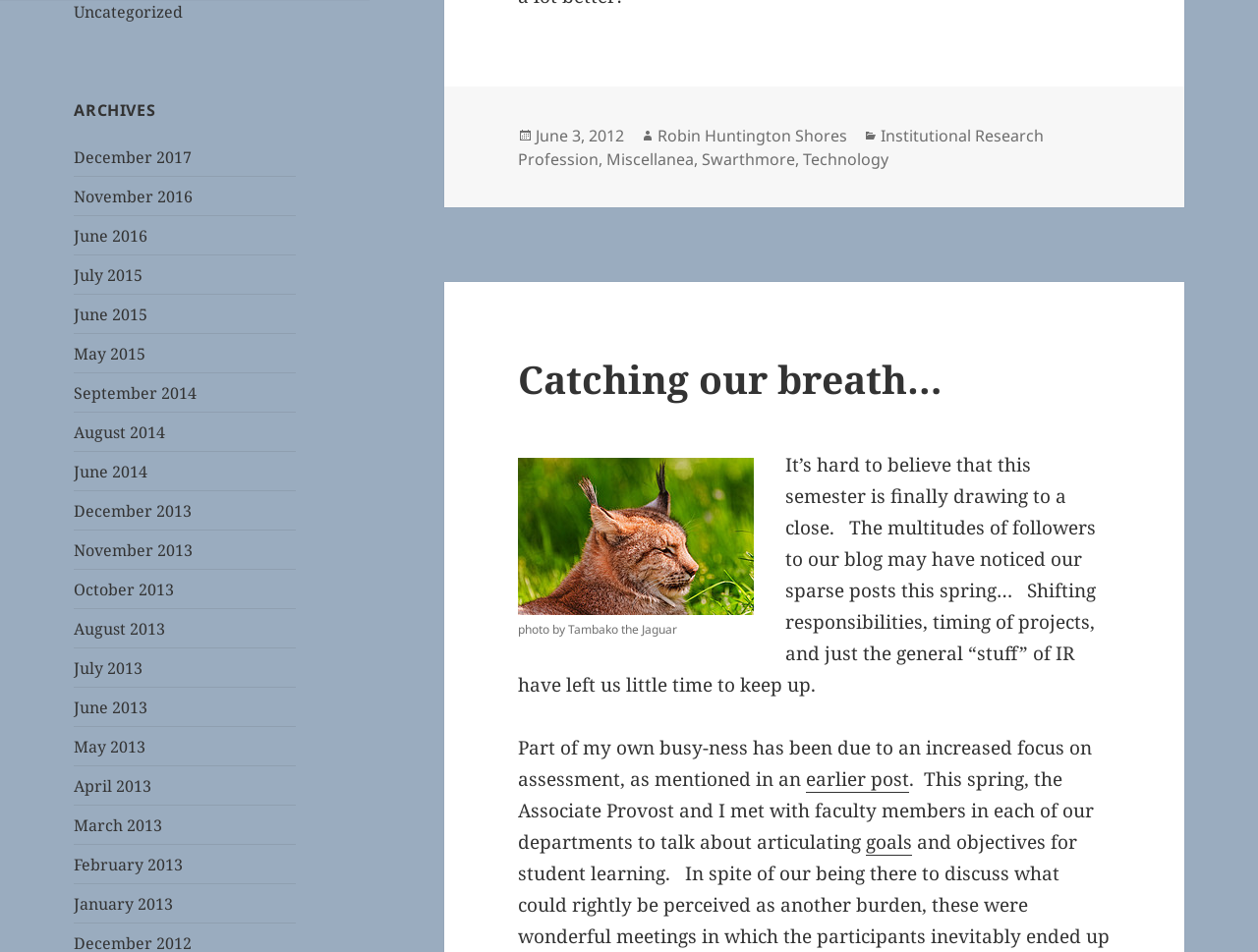Could you highlight the region that needs to be clicked to execute the instruction: "Click on the 'Uncategorized' link"?

[0.059, 0.001, 0.146, 0.024]